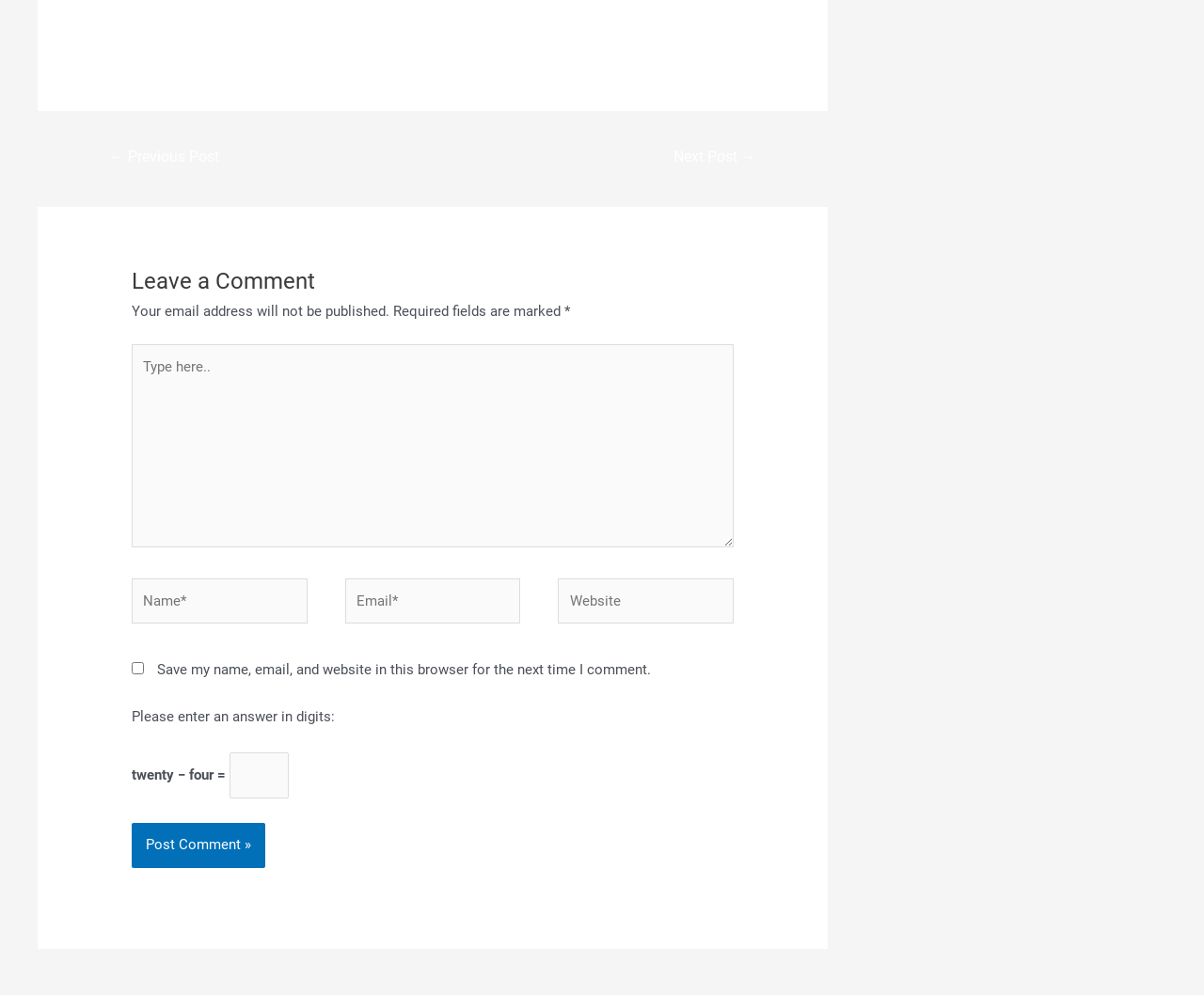Identify the bounding box coordinates of the section to be clicked to complete the task described by the following instruction: "Type in the comment box". The coordinates should be four float numbers between 0 and 1, formatted as [left, top, right, bottom].

[0.109, 0.346, 0.609, 0.55]